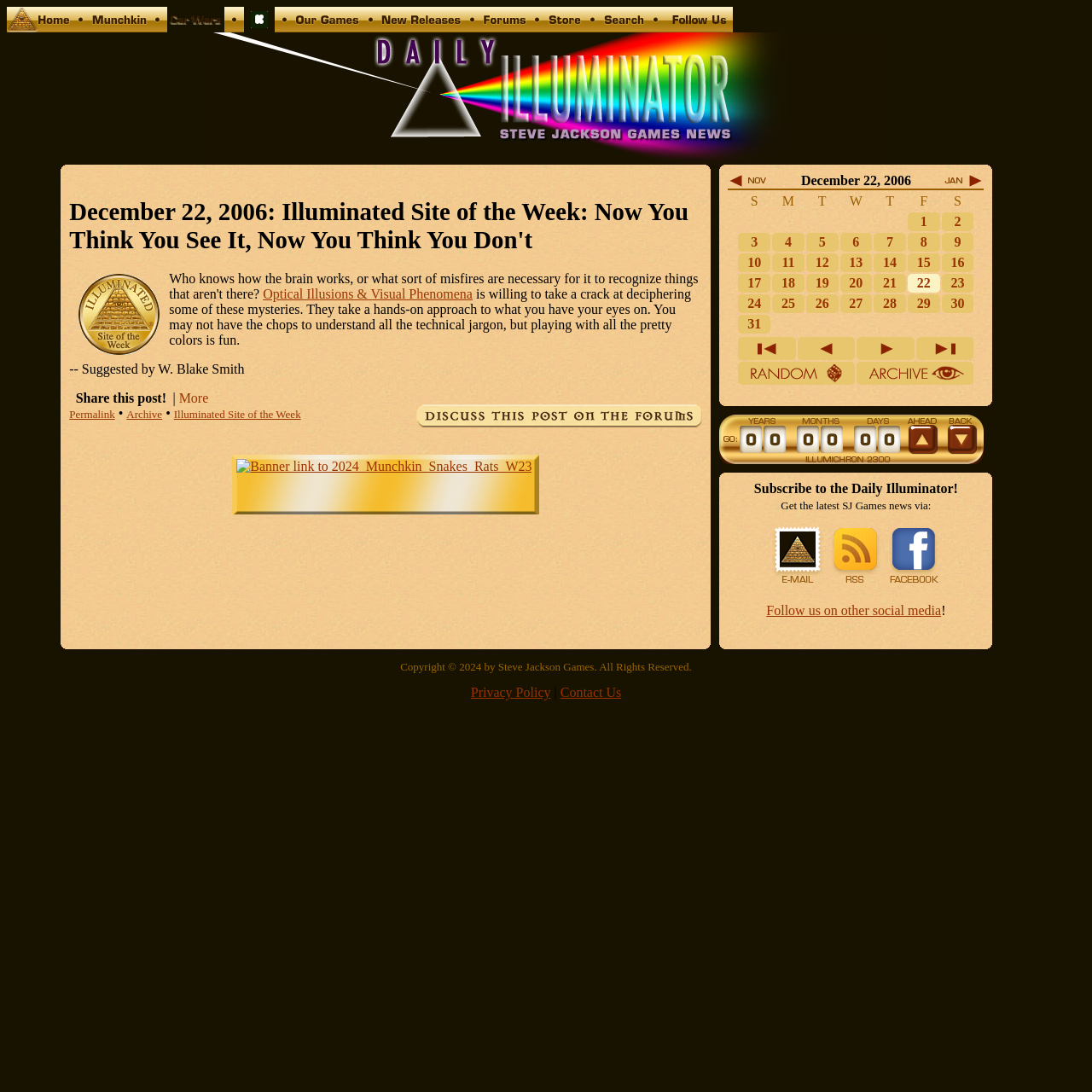Find the bounding box coordinates of the area to click in order to follow the instruction: "Go to January 2007".

[0.864, 0.163, 0.901, 0.175]